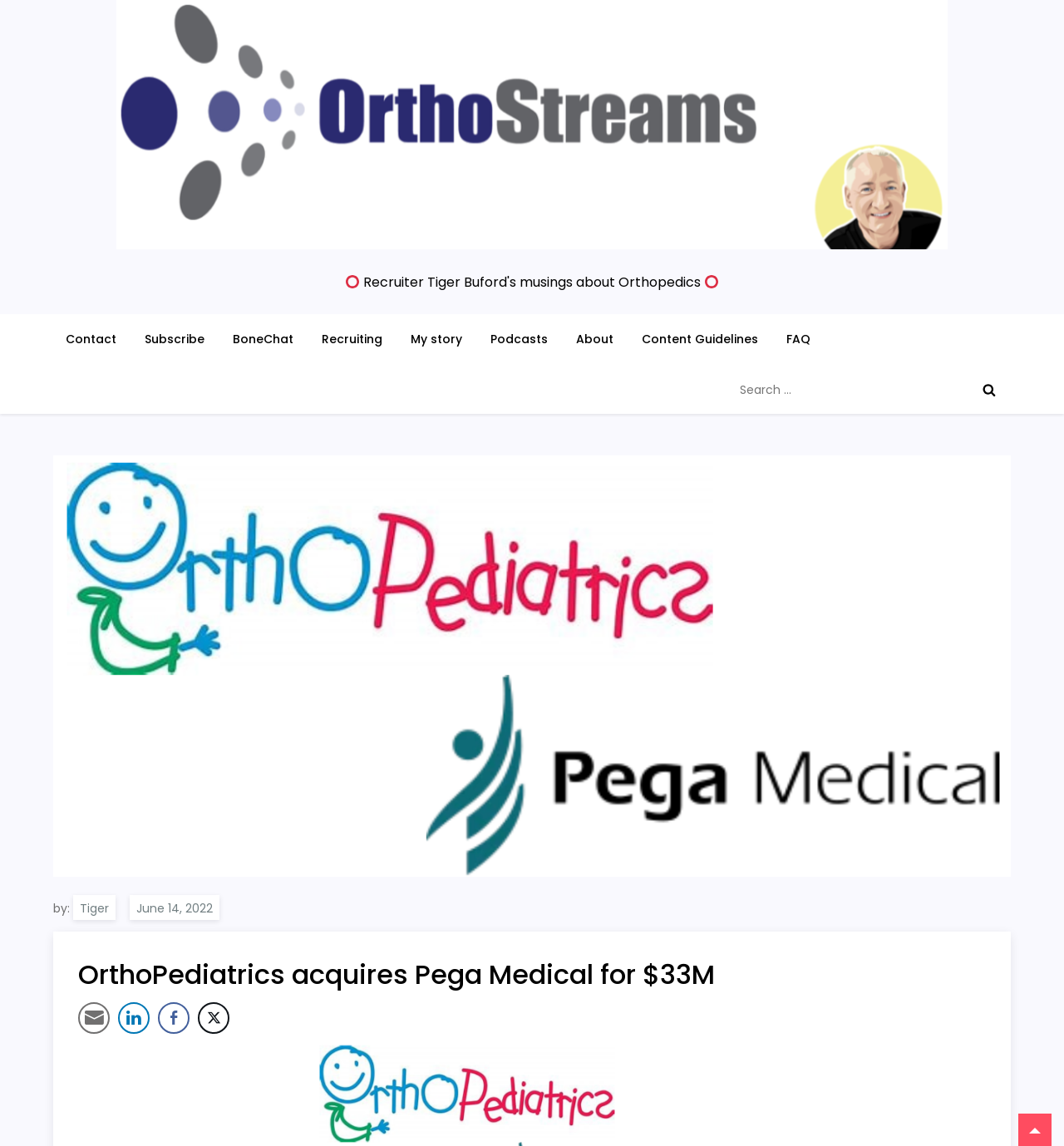Identify and provide the bounding box for the element described by: "My story".

[0.374, 0.274, 0.446, 0.318]